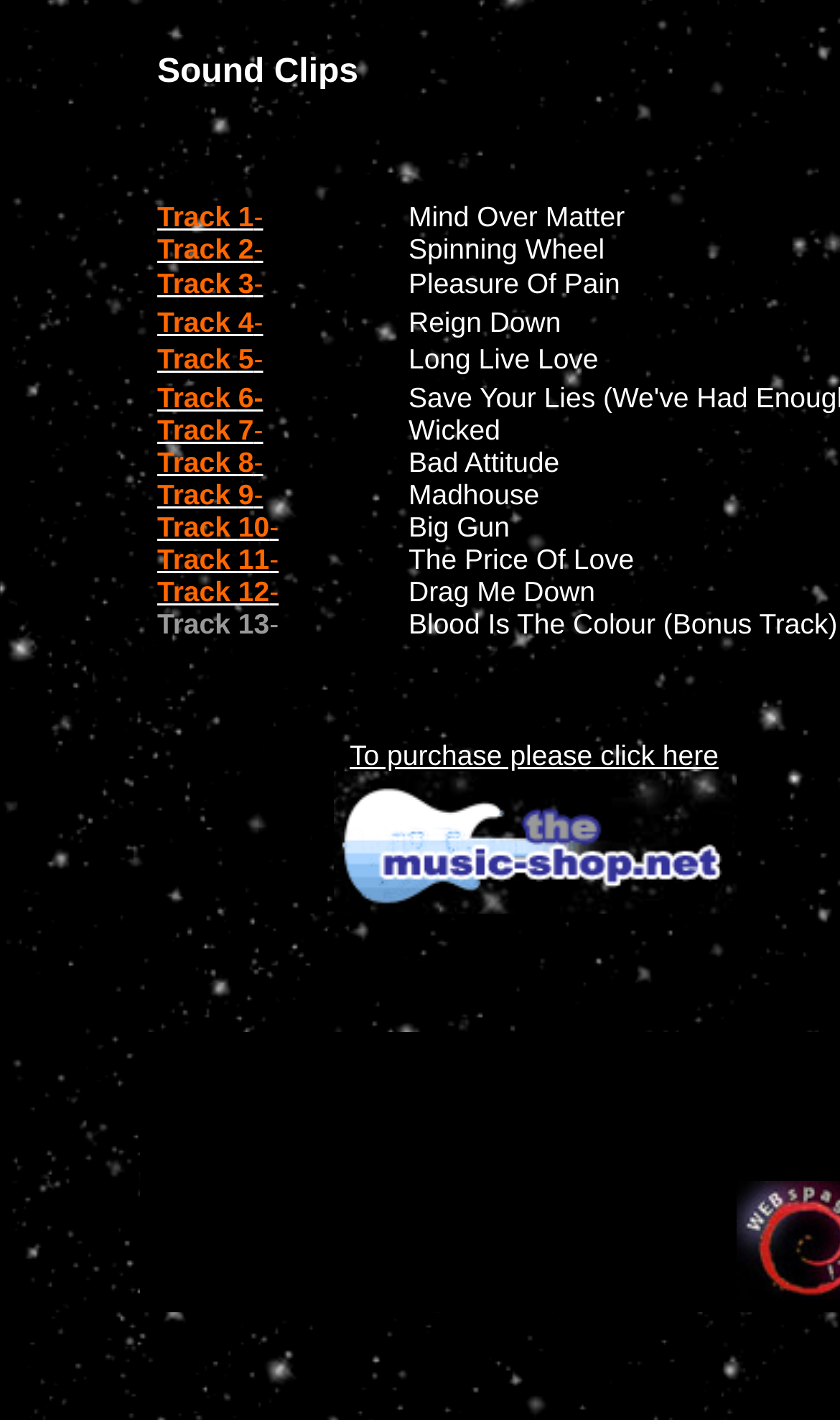Refer to the screenshot and answer the following question in detail:
What is the layout of the track table?

The track table has multiple table cells, each containing a link with the track number. The cells are stacked vertically, with each cell below the previous one, forming a vertical list of tracks.